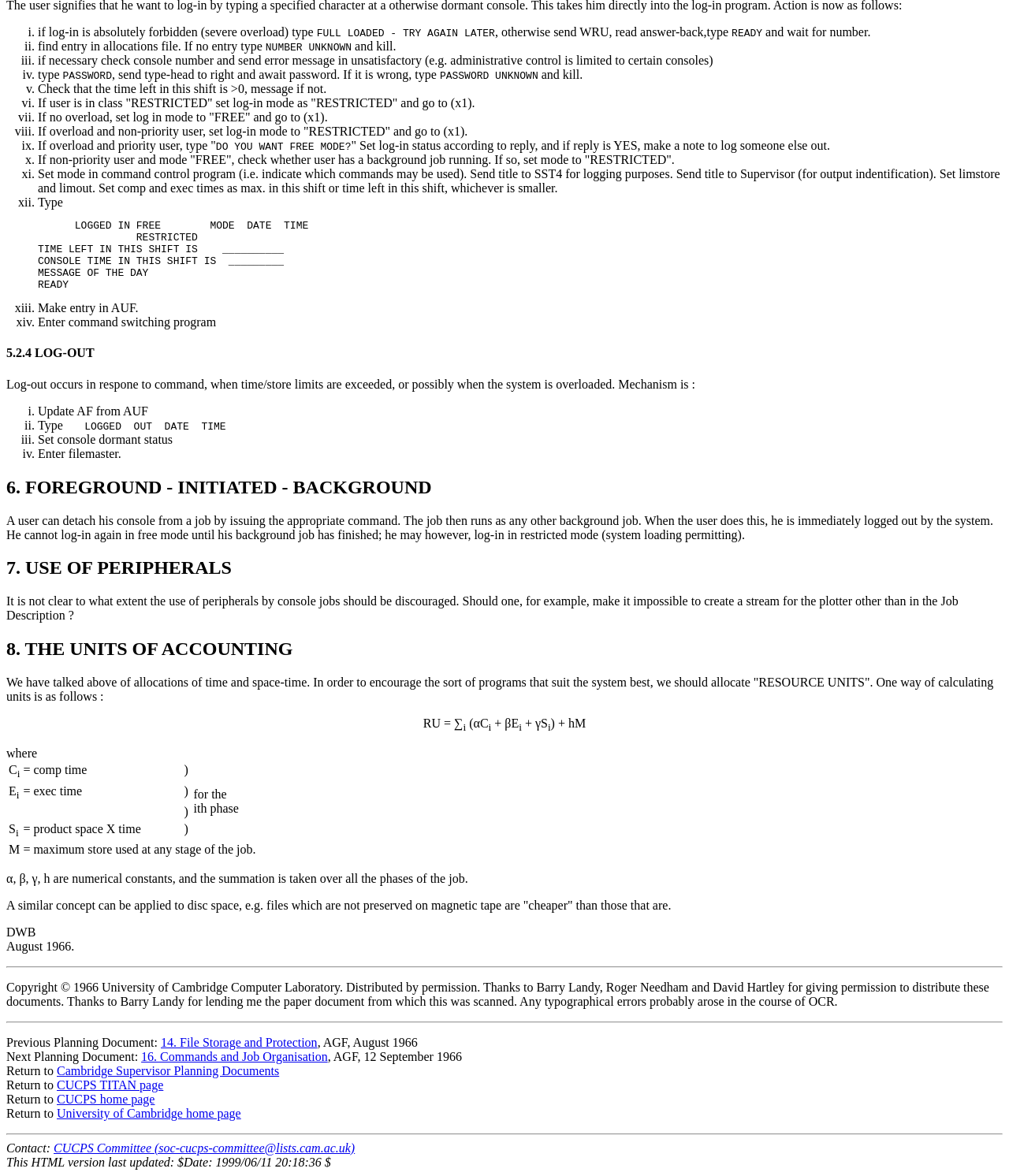Pinpoint the bounding box coordinates of the area that should be clicked to complete the following instruction: "read the foreground-initiated-background job description". The coordinates must be given as four float numbers between 0 and 1, i.e., [left, top, right, bottom].

[0.006, 0.437, 0.984, 0.46]